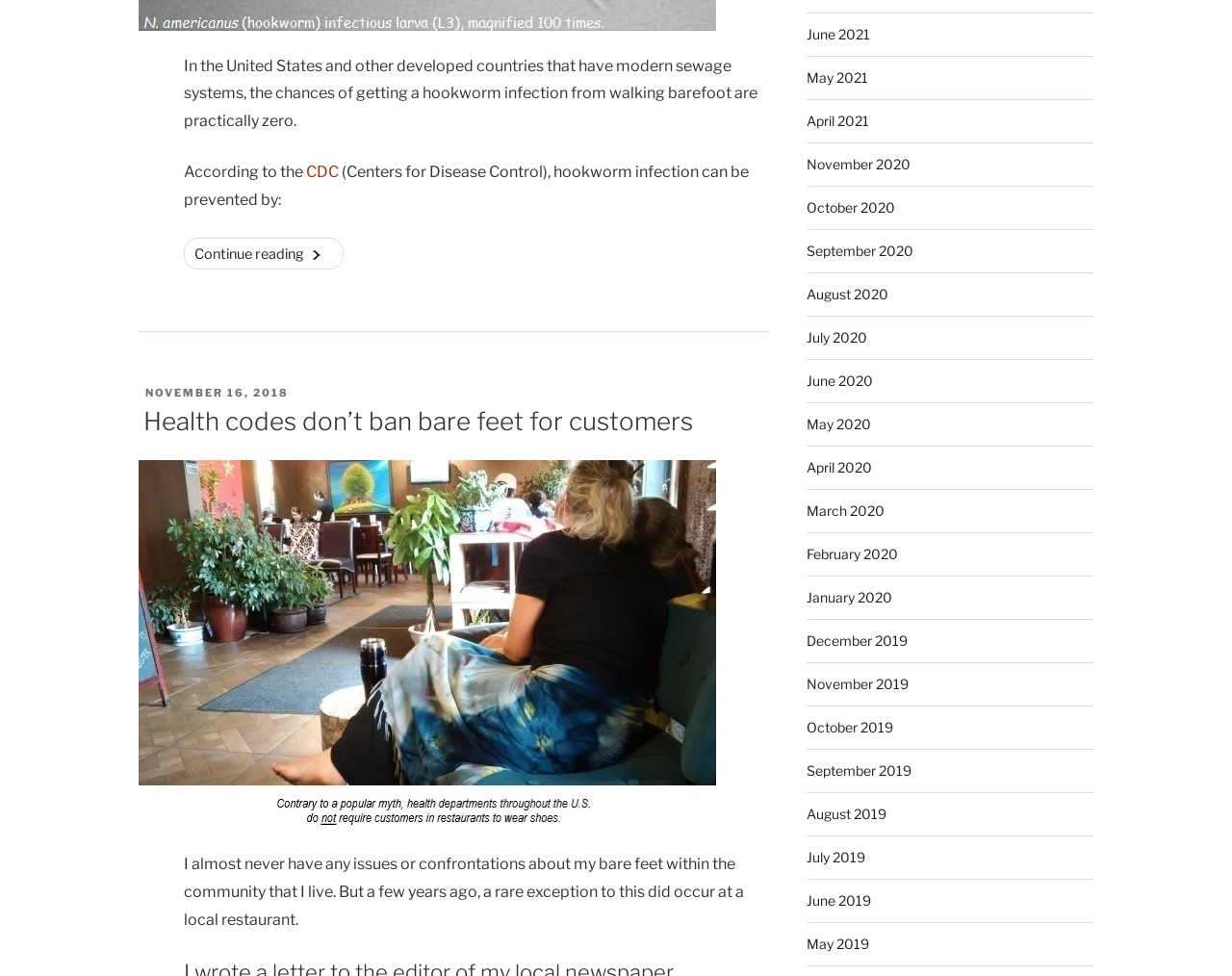What is the topic of the article 'Being barefoot in a restaurant is perfectly legal'?
Can you provide an in-depth and detailed response to the question?

The article 'Being barefoot in a restaurant is perfectly legal' suggests that the topic of the article is about the legality of being barefoot in a restaurant, possibly discussing the health codes and regulations related to it.